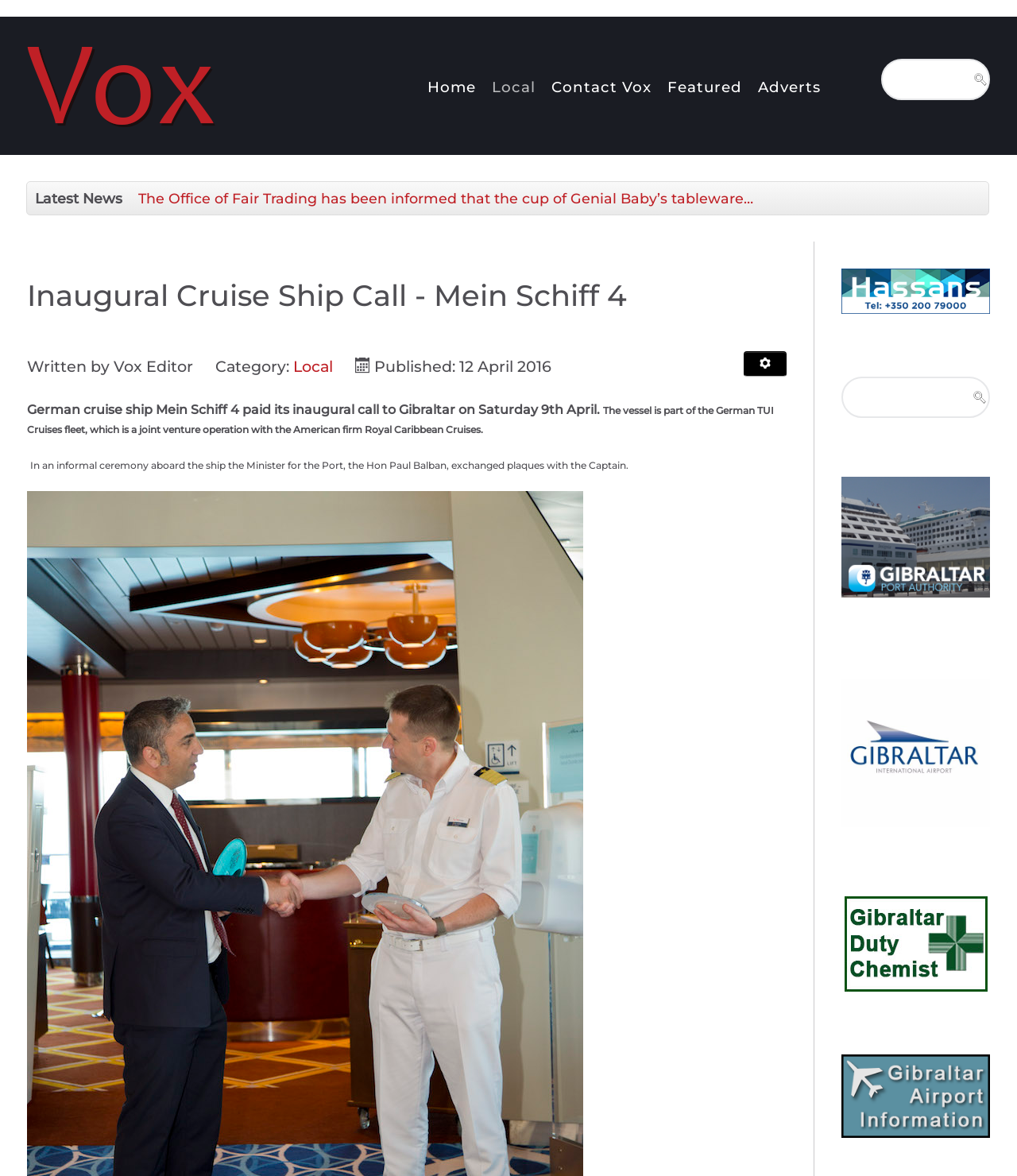Can you find the bounding box coordinates of the area I should click to execute the following instruction: "Visit the 'Hassans International Law Firm' website"?

[0.827, 0.24, 0.973, 0.253]